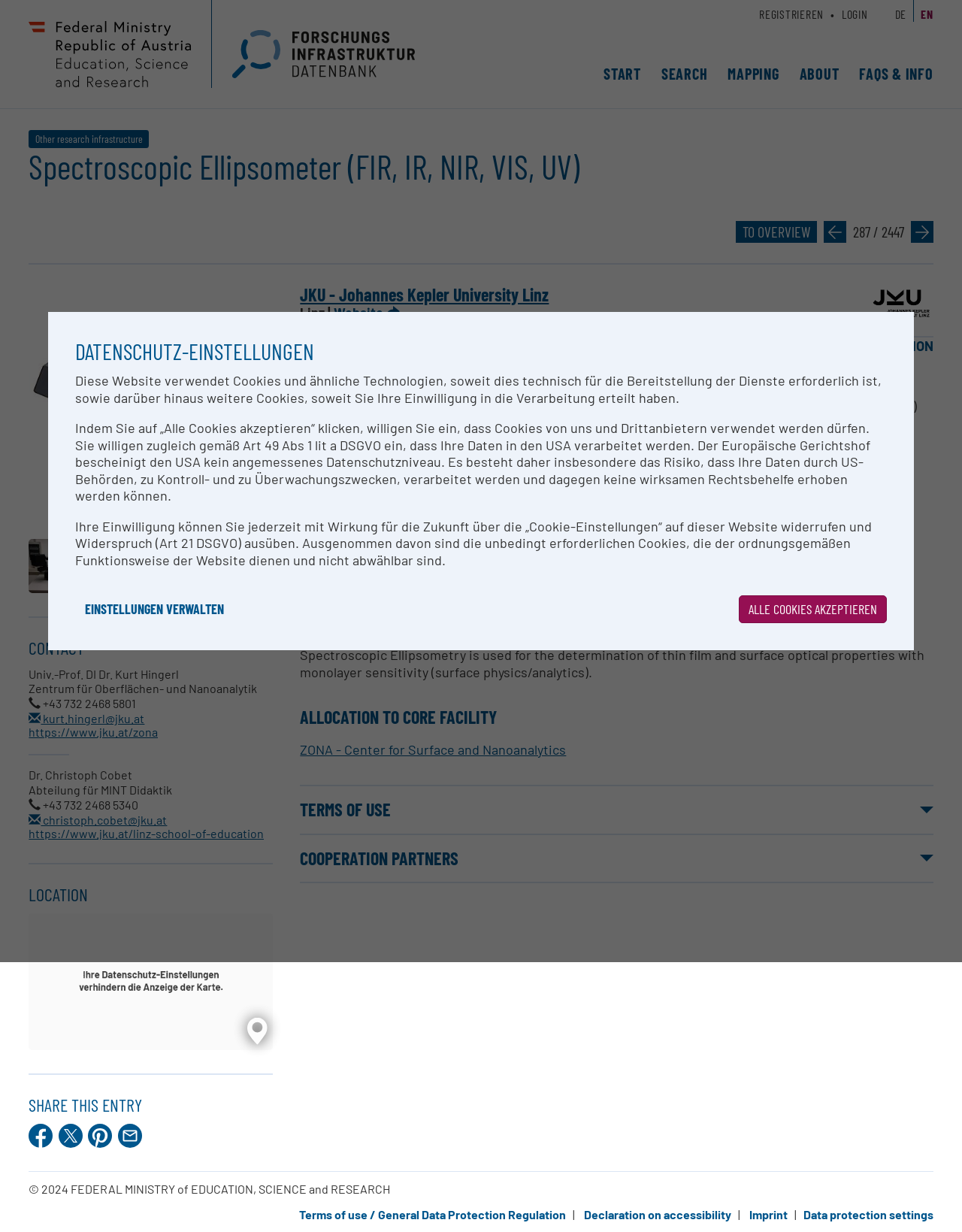Determine the bounding box coordinates for the UI element matching this description: "Data protection settings".

[0.835, 0.98, 0.97, 0.991]